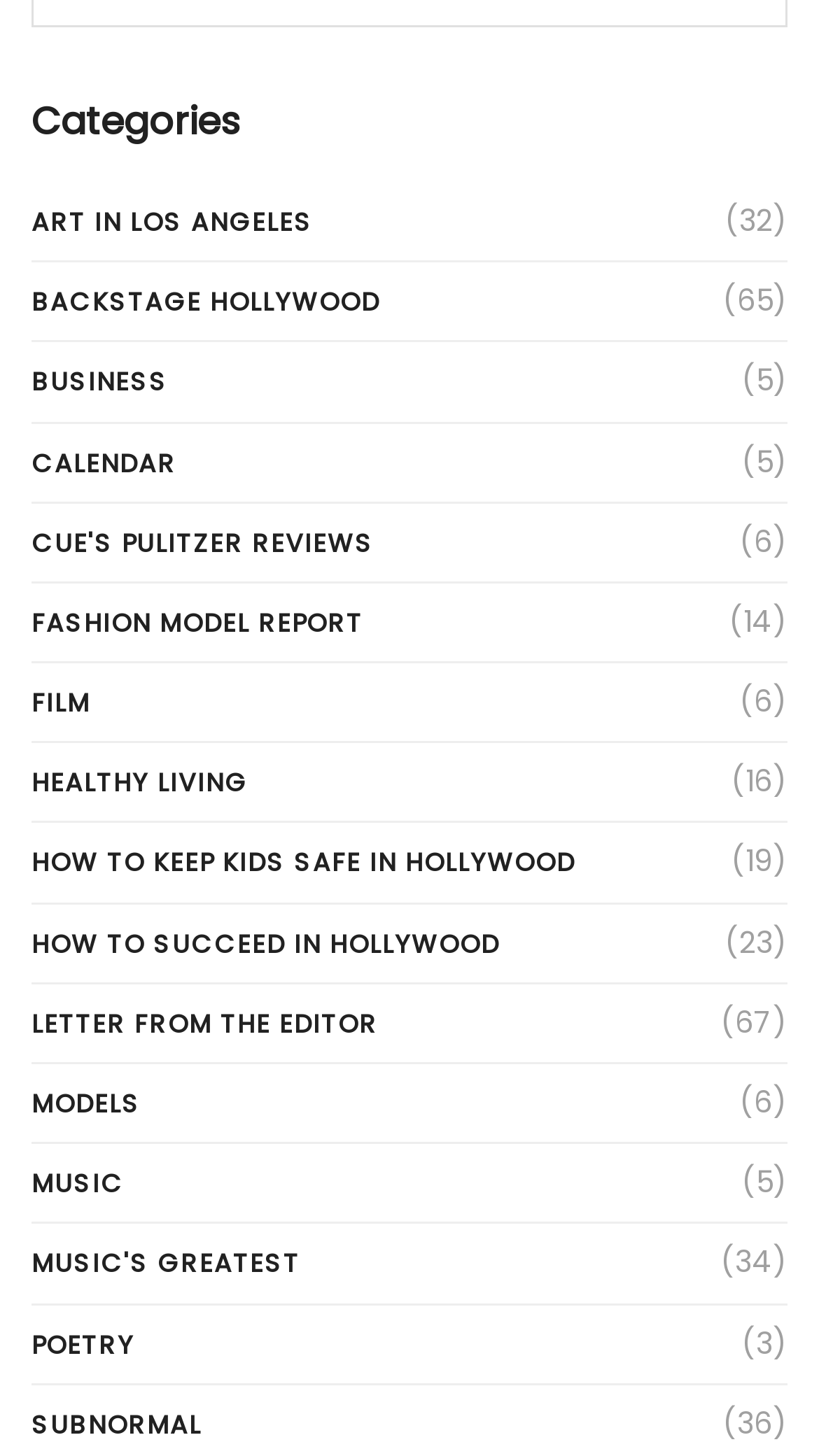Locate the bounding box coordinates of the element you need to click to accomplish the task described by this instruction: "View BACKSTAGE HOLLYWOOD".

[0.038, 0.189, 0.464, 0.225]